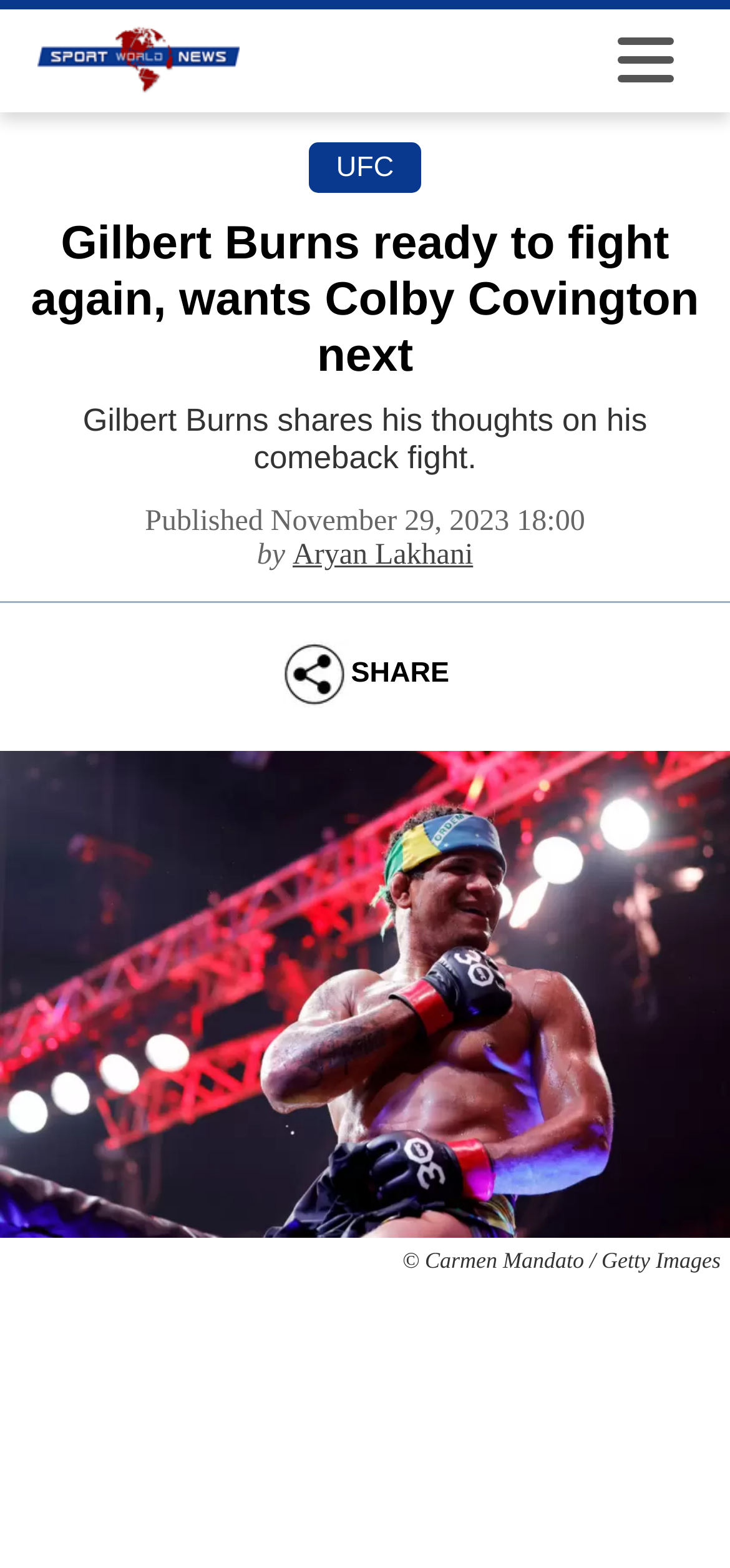What is the name of the organization mentioned in the article?
From the details in the image, provide a complete and detailed answer to the question.

I found the organization's name by looking at the link element that contains the text 'UFC', which indicates that the article is related to the UFC organization.